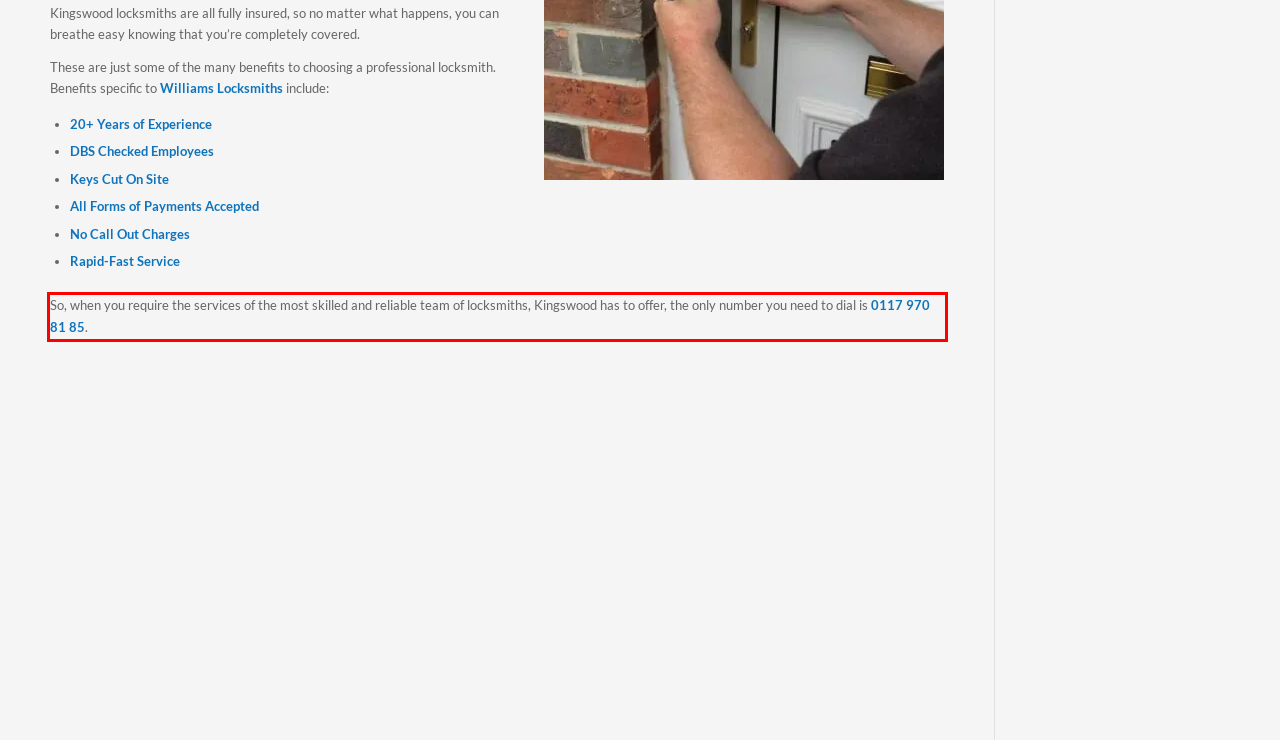From the given screenshot of a webpage, identify the red bounding box and extract the text content within it.

So, when you require the services of the most skilled and reliable team of locksmiths, Kingswood has to offer, the only number you need to dial is 0117 970 81 85.